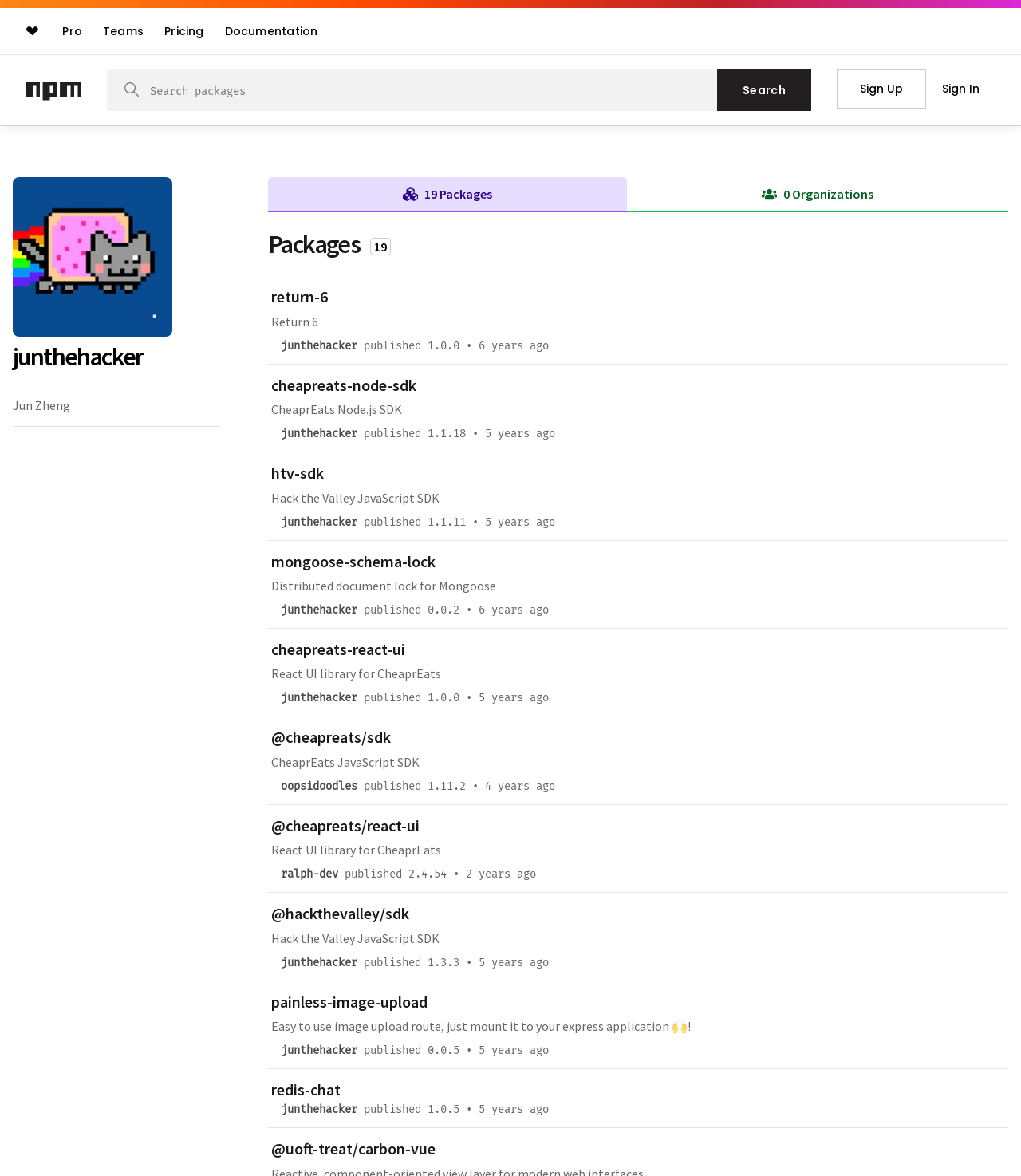Kindly determine the bounding box coordinates of the area that needs to be clicked to fulfill this instruction: "Sign Up".

[0.82, 0.059, 0.907, 0.092]